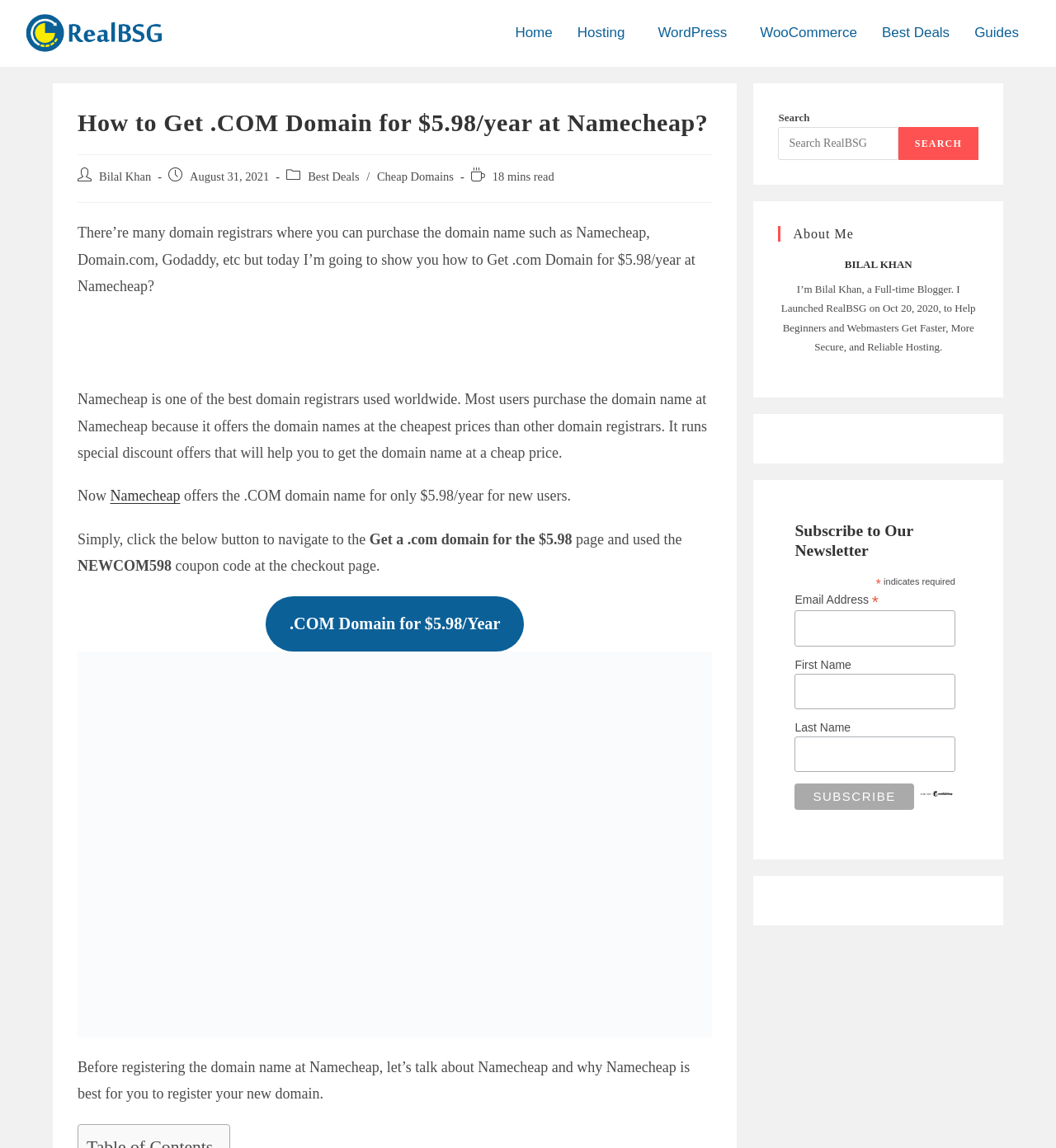Can you determine the bounding box coordinates of the area that needs to be clicked to fulfill the following instruction: "Click the 'Get a .com domain for $5.98' link"?

[0.252, 0.519, 0.496, 0.568]